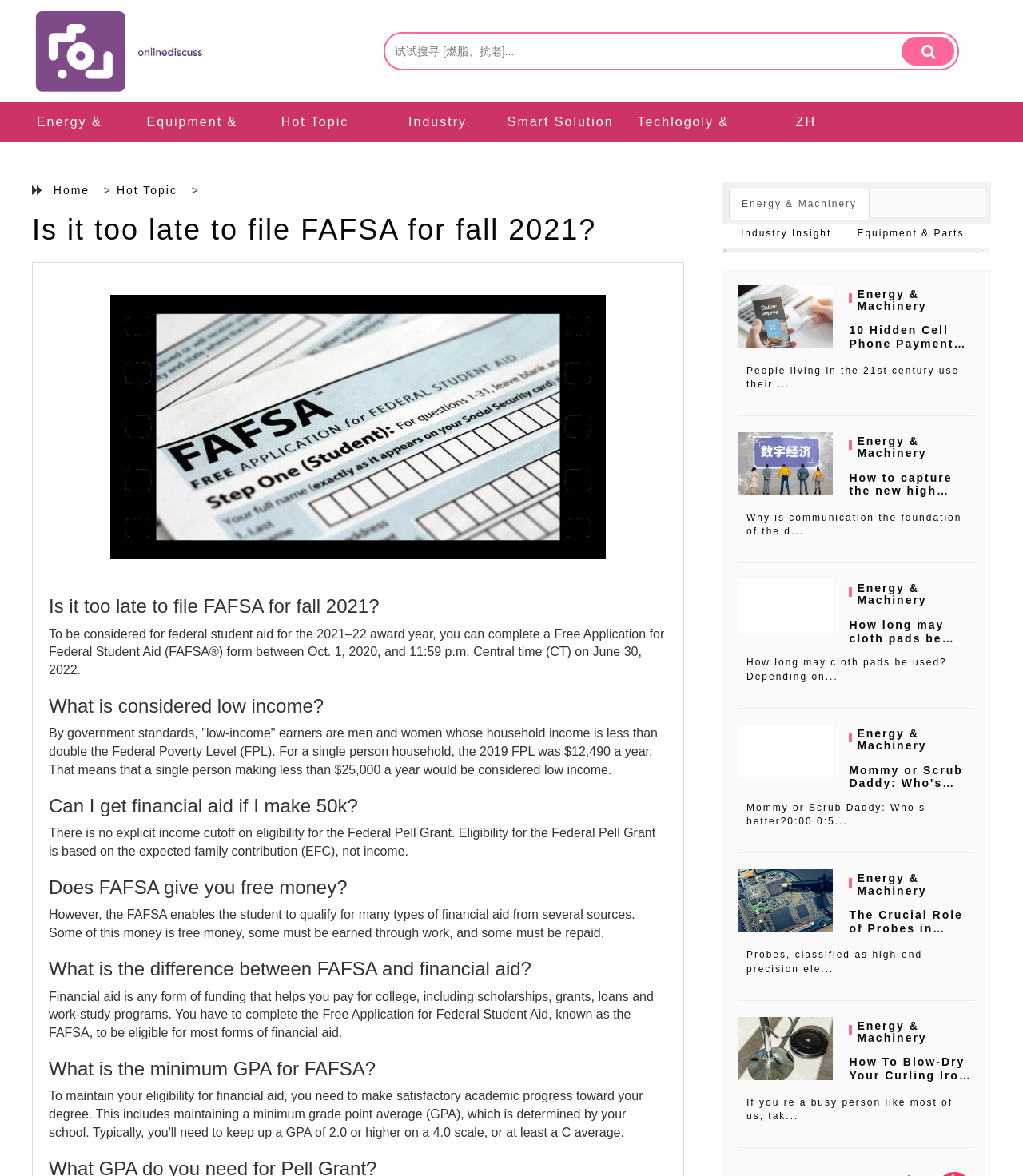Please identify the bounding box coordinates of the clickable area that will fulfill the following instruction: "click the Home link". The coordinates should be in the format of four float numbers between 0 and 1, i.e., [left, top, right, bottom].

[0.052, 0.156, 0.088, 0.167]